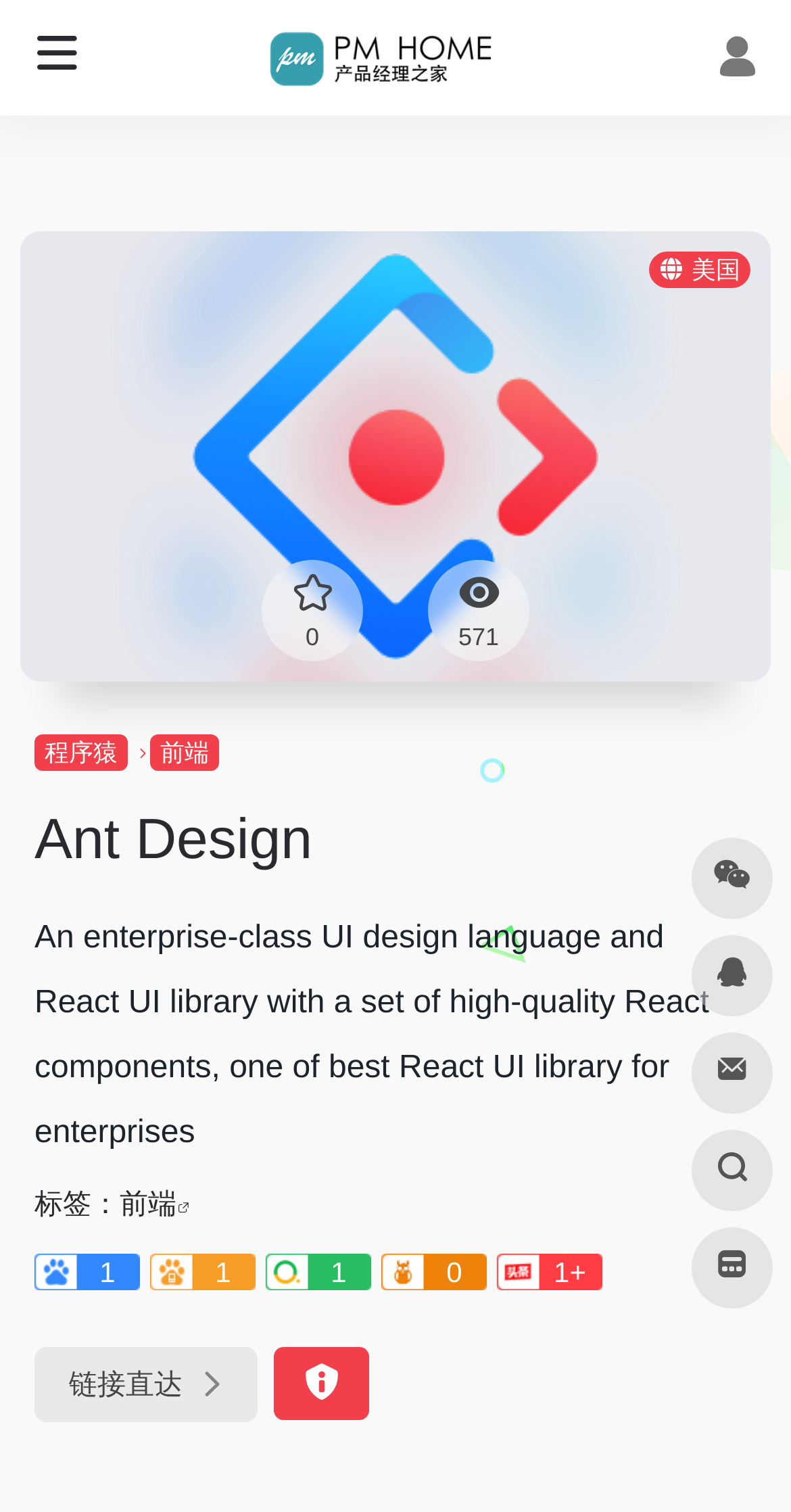Please identify the bounding box coordinates of the area I need to click to accomplish the following instruction: "Click the 前端 link".

[0.19, 0.486, 0.277, 0.51]